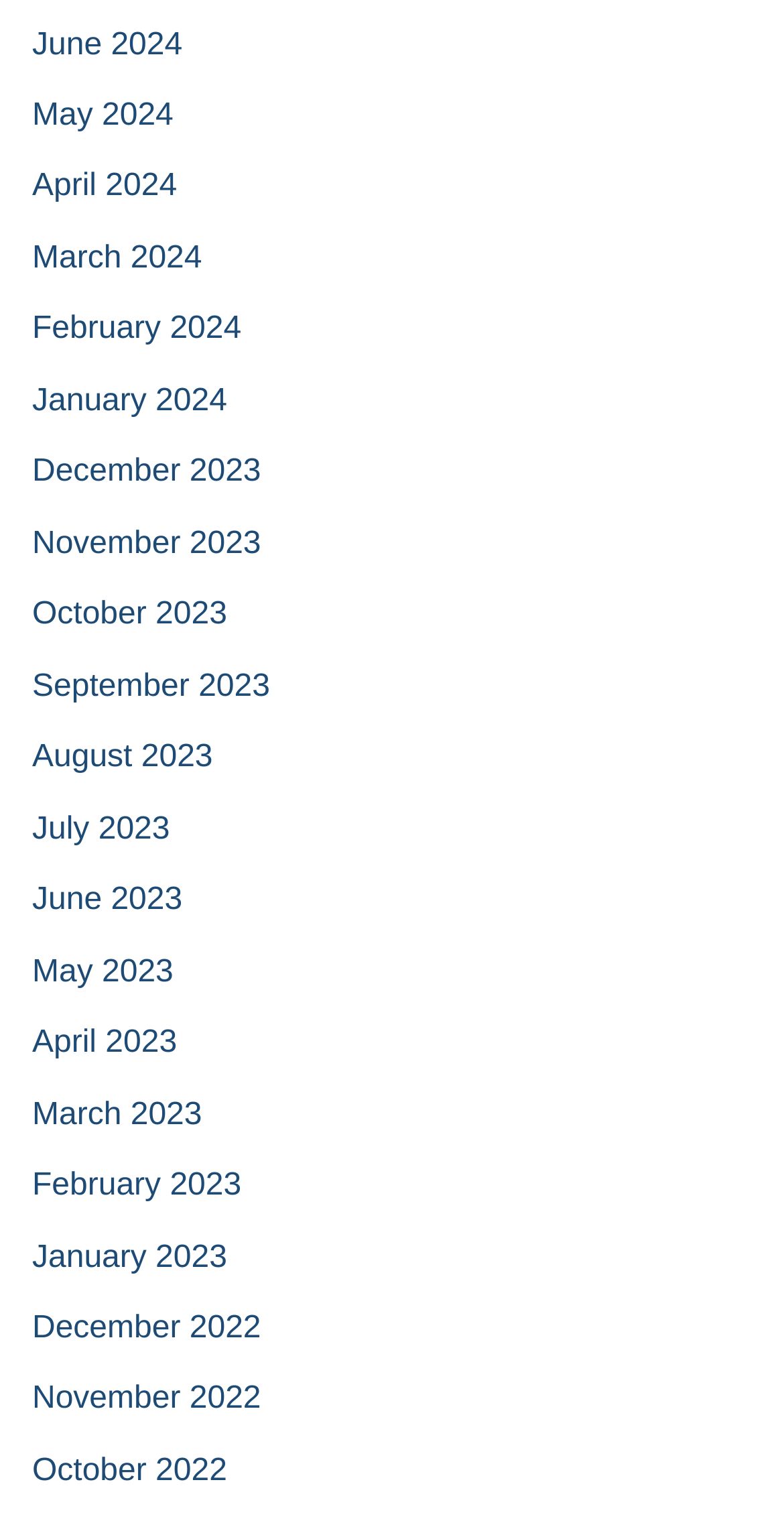Please give the bounding box coordinates of the area that should be clicked to fulfill the following instruction: "access November 2023". The coordinates should be in the format of four float numbers from 0 to 1, i.e., [left, top, right, bottom].

[0.041, 0.345, 0.333, 0.368]